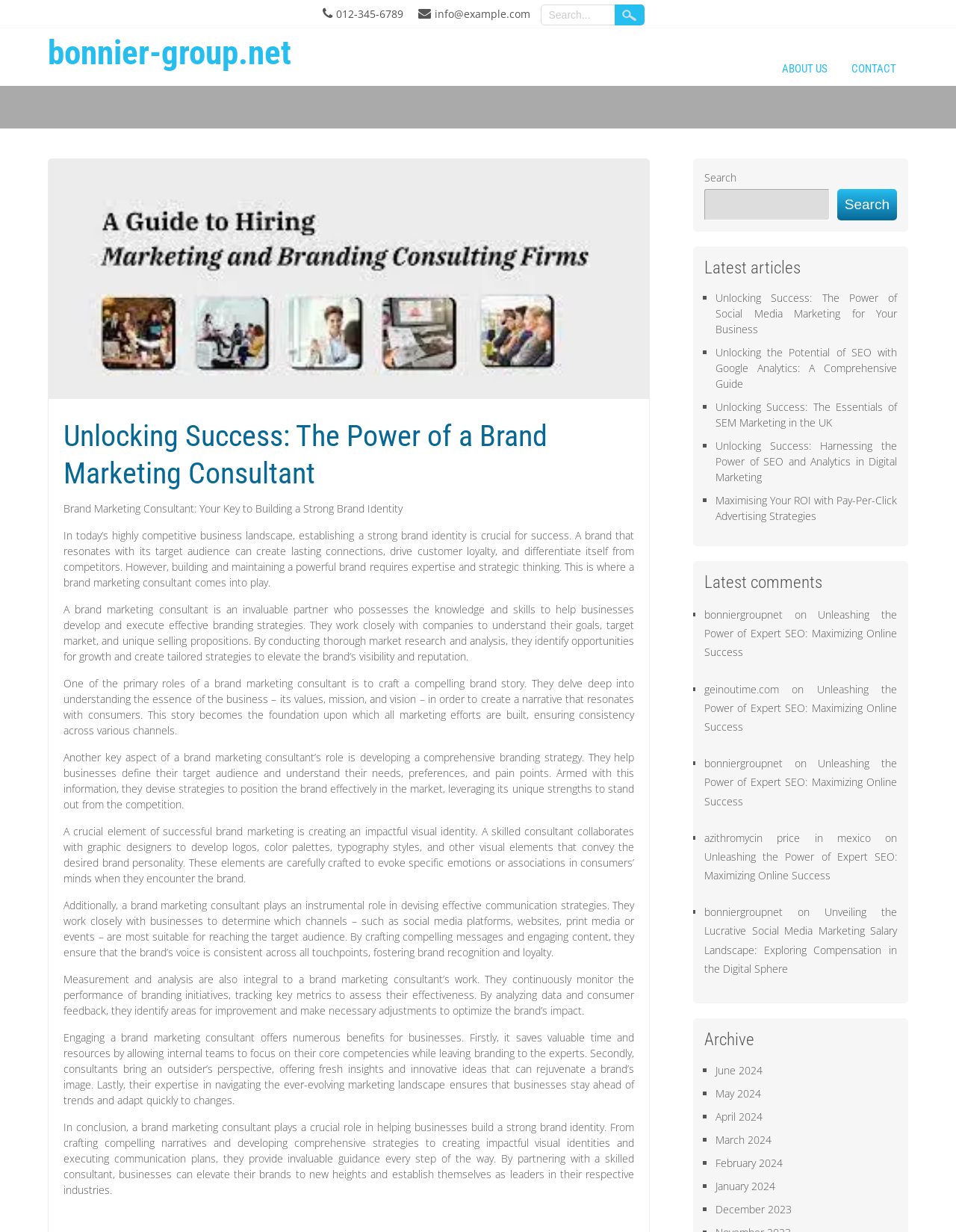Identify the coordinates of the bounding box for the element that must be clicked to accomplish the instruction: "search for something".

[0.565, 0.004, 0.643, 0.021]